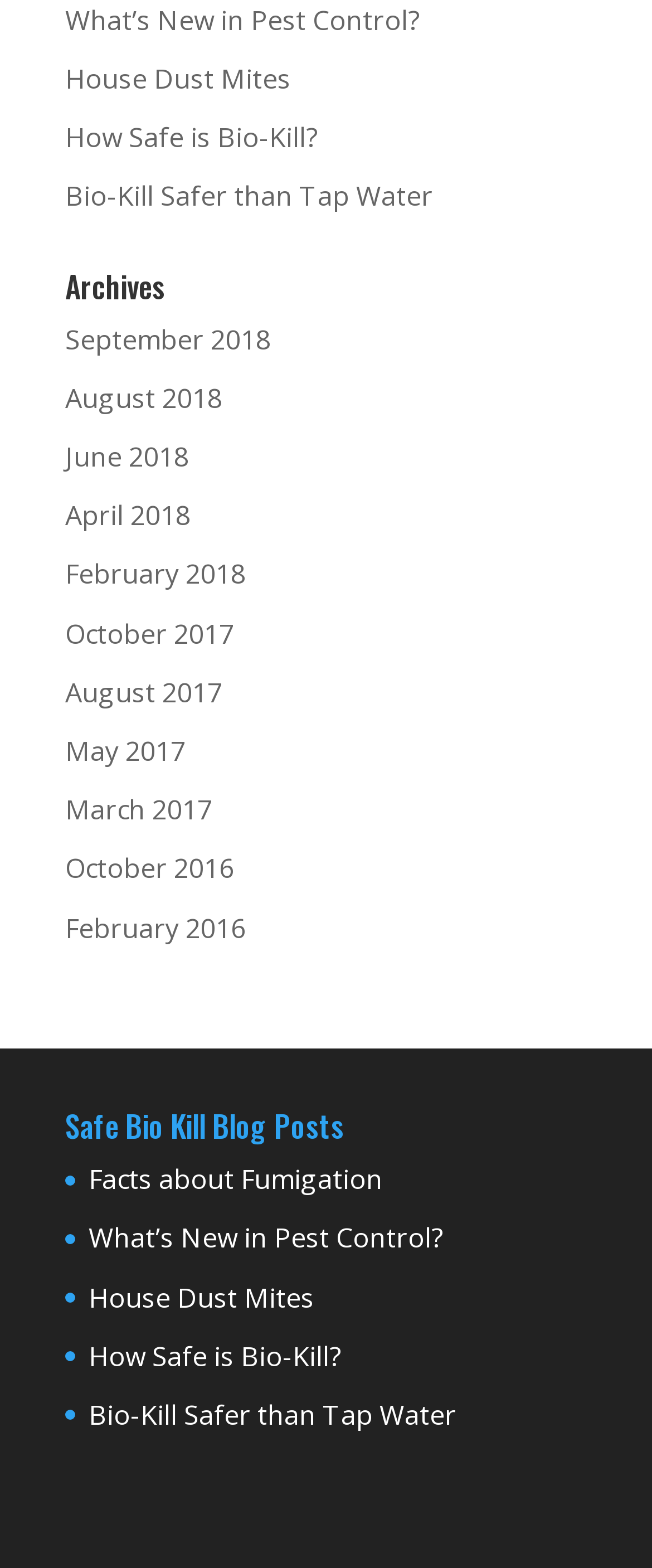Please give a concise answer to this question using a single word or phrase: 
What is the earliest month listed in the archives?

February 2016